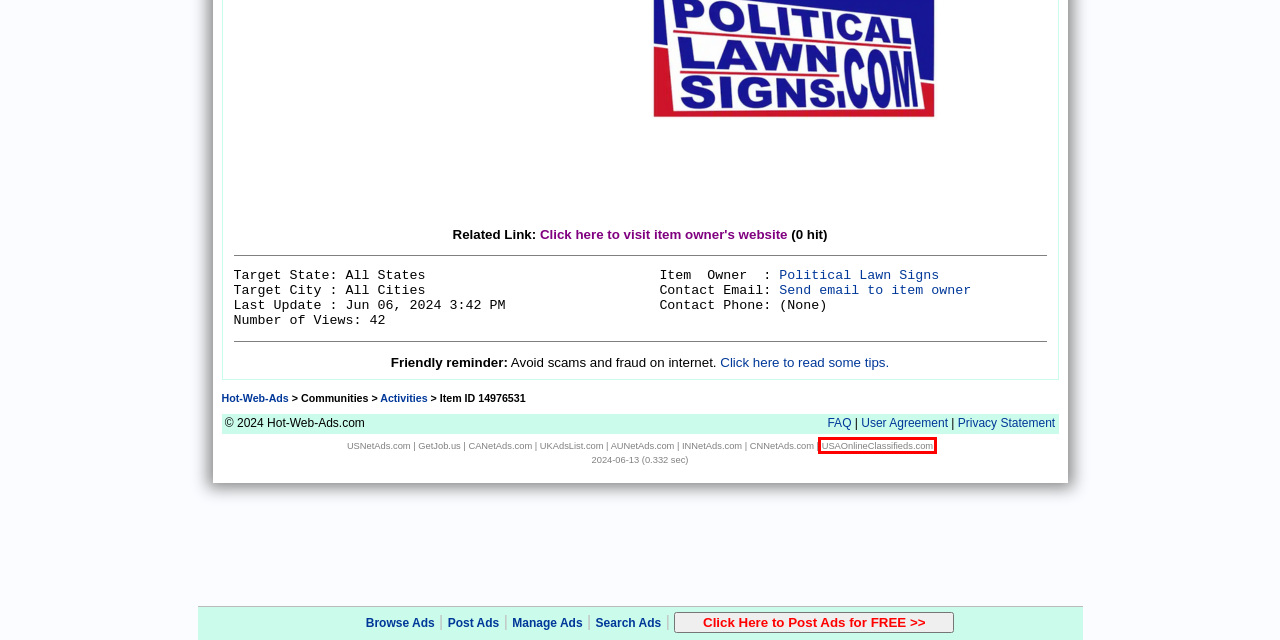You are presented with a screenshot of a webpage with a red bounding box. Select the webpage description that most closely matches the new webpage after clicking the element inside the red bounding box. The options are:
A. 免费发布广告|免费发布信息|不要注册|免费广告发布|免费信息发布
B. USA Jobs Online | Free Job Posting | Post a Job for FREE at GetJob.US
C. USA Free Online Classifieds
D. Australia Free Ads - Free Classifieds
E. US Free Ads - Free Classifieds
F. UK Free Classifieds - Free Ads
G. India Free Ads - Free Classifieds
H. Canada Free Ads - Free Classifieds

C